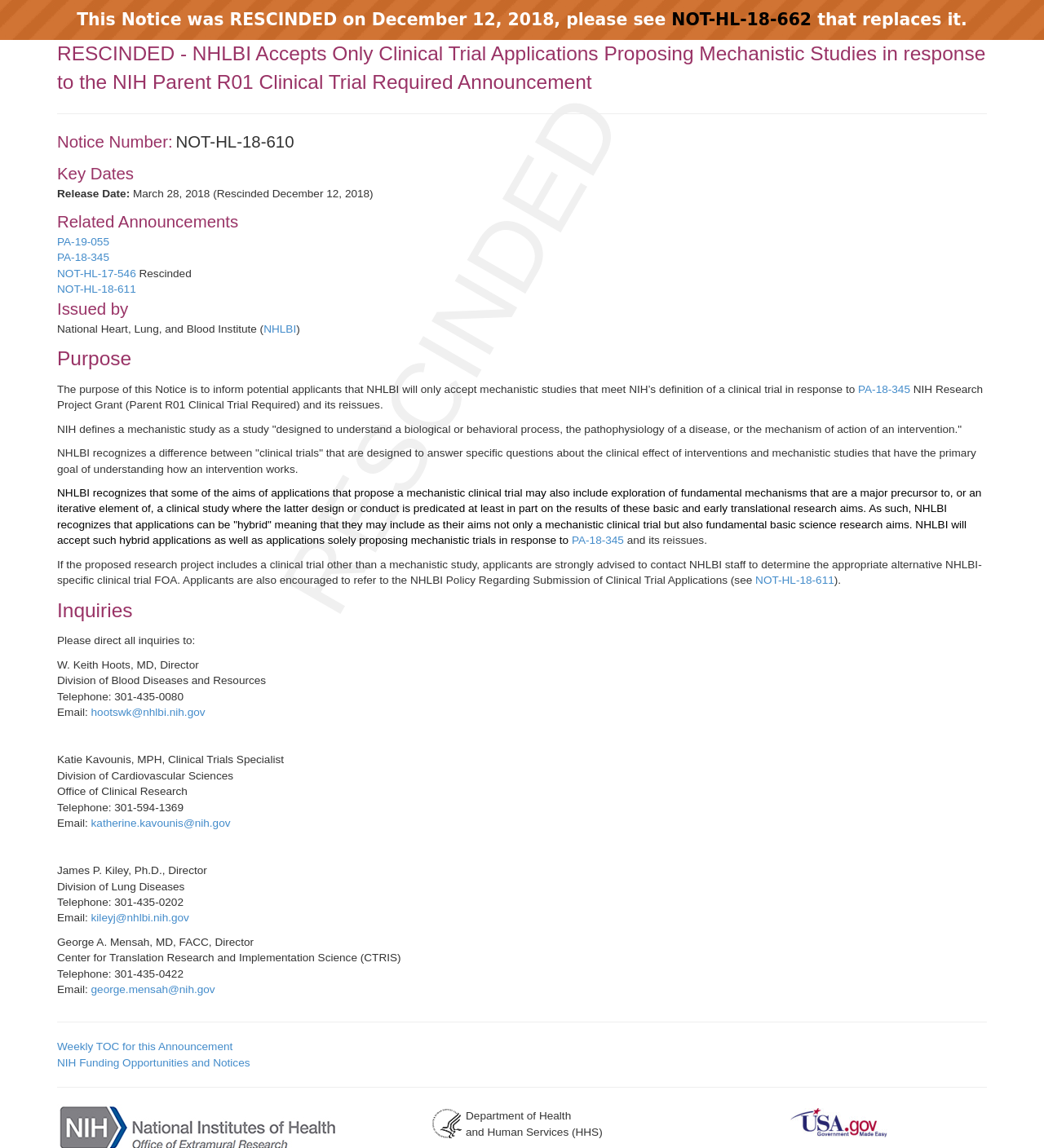Use one word or a short phrase to answer the question provided: 
What is the notice number of this announcement?

NOT-HL-18-610